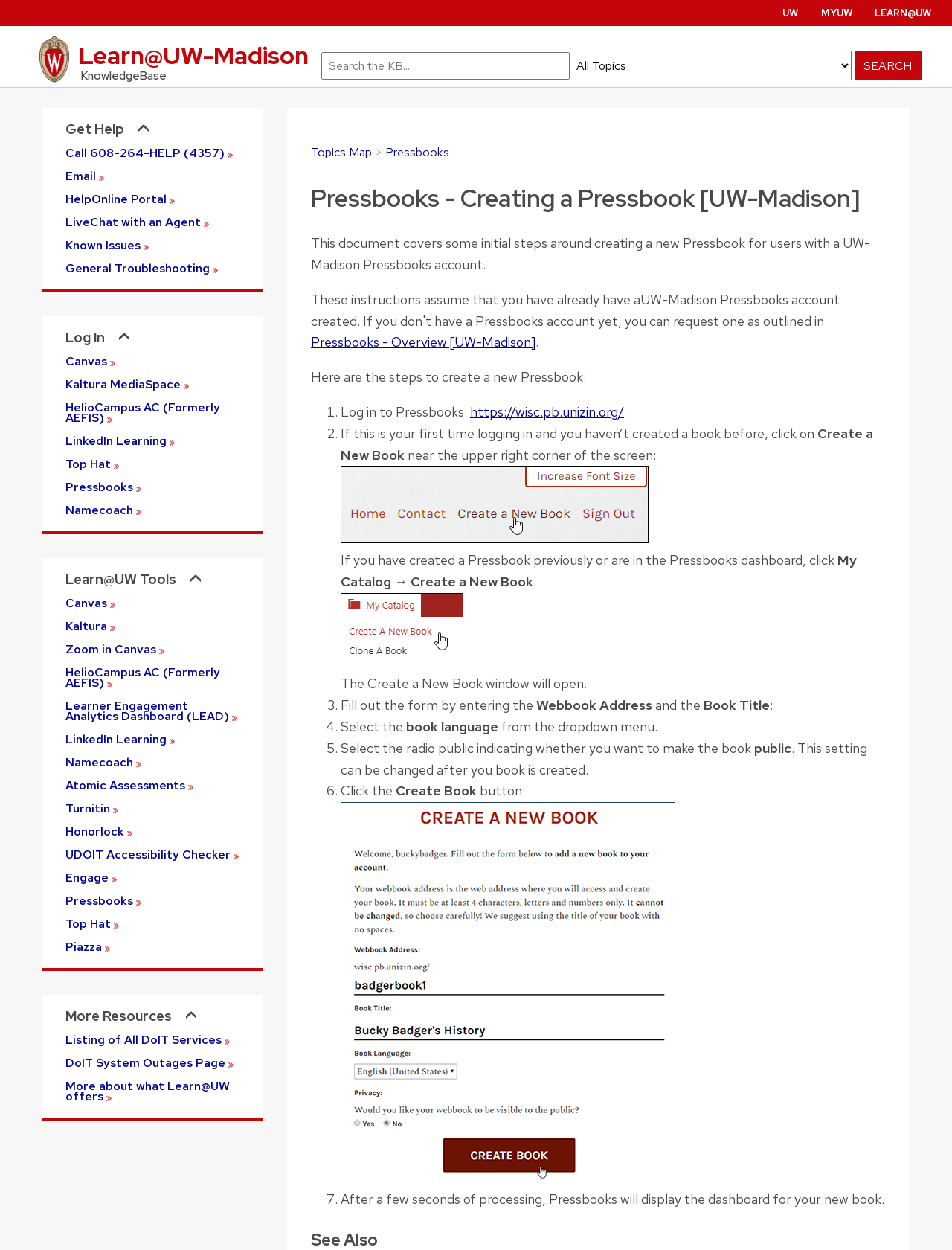Respond to the question below with a concise word or phrase:
What is the purpose of the 'Create a New Book' button?

To create a new Pressbook